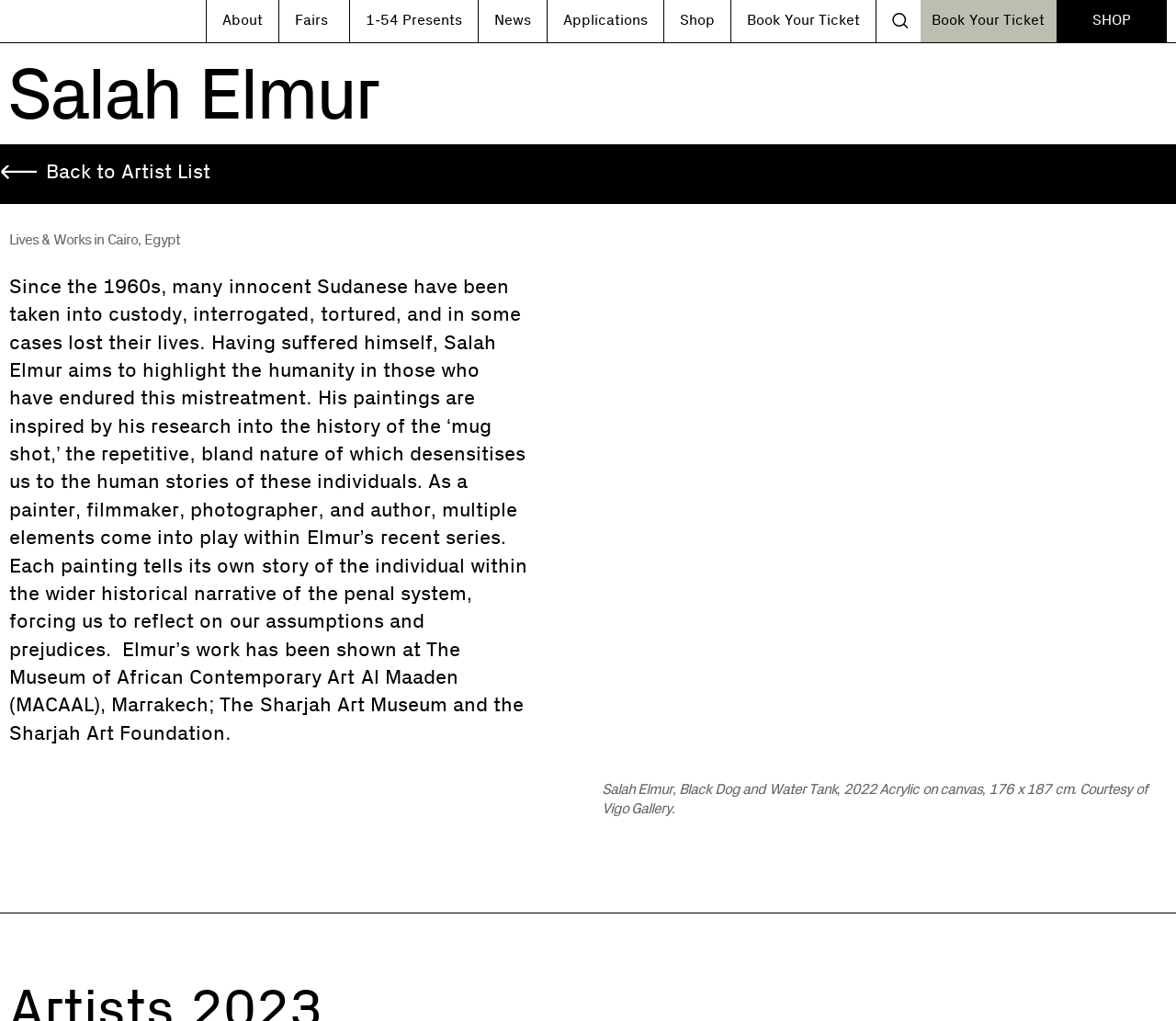Can you identify the bounding box coordinates of the clickable region needed to carry out this instruction: 'Go to the 'Fairs' page'? The coordinates should be four float numbers within the range of 0 to 1, stated as [left, top, right, bottom].

[0.238, 0.0, 0.297, 0.041]